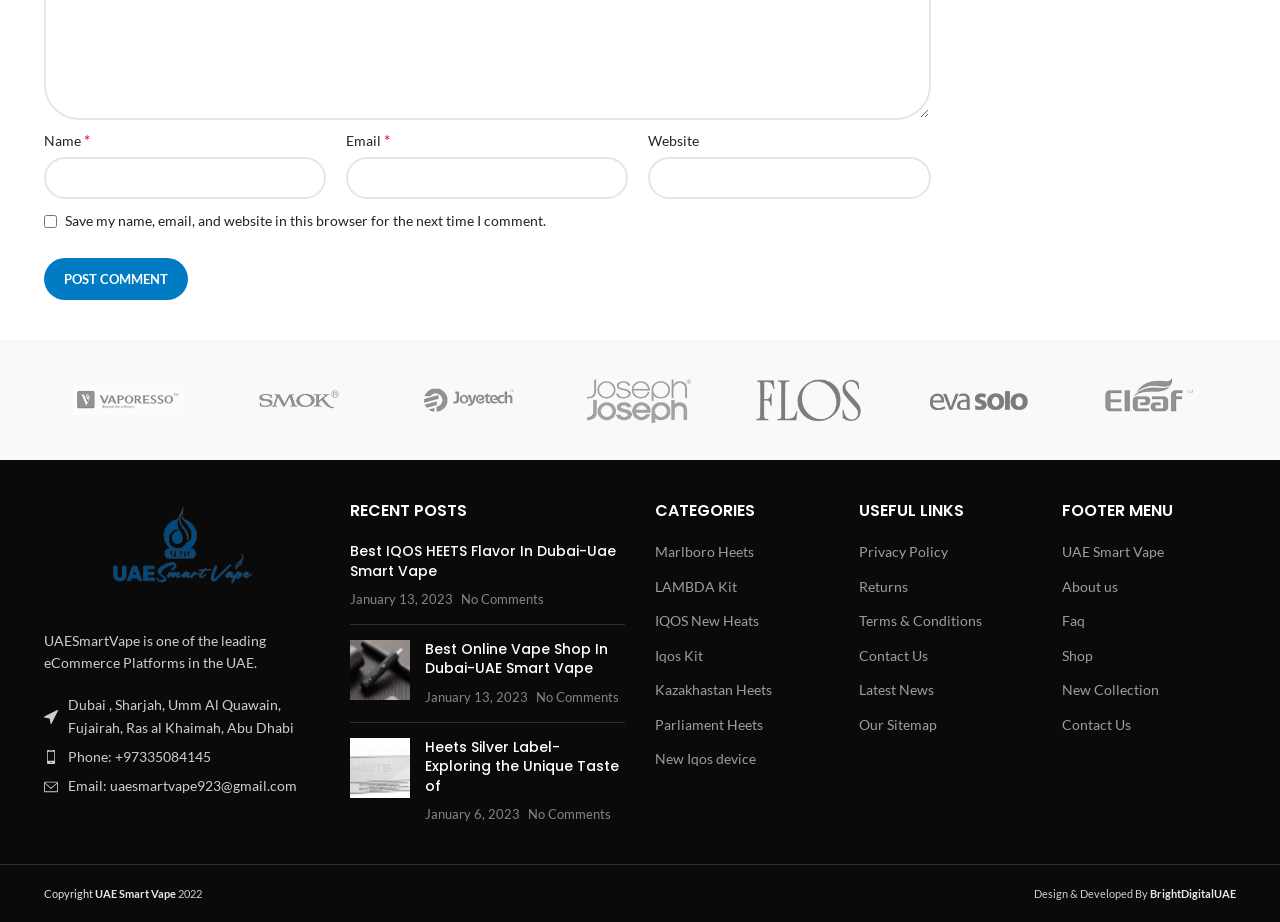Locate the bounding box coordinates of the area that needs to be clicked to fulfill the following instruction: "Visit the 'Vaporesso' website". The coordinates should be in the format of four float numbers between 0 and 1, namely [left, top, right, bottom].

[0.034, 0.379, 0.167, 0.488]